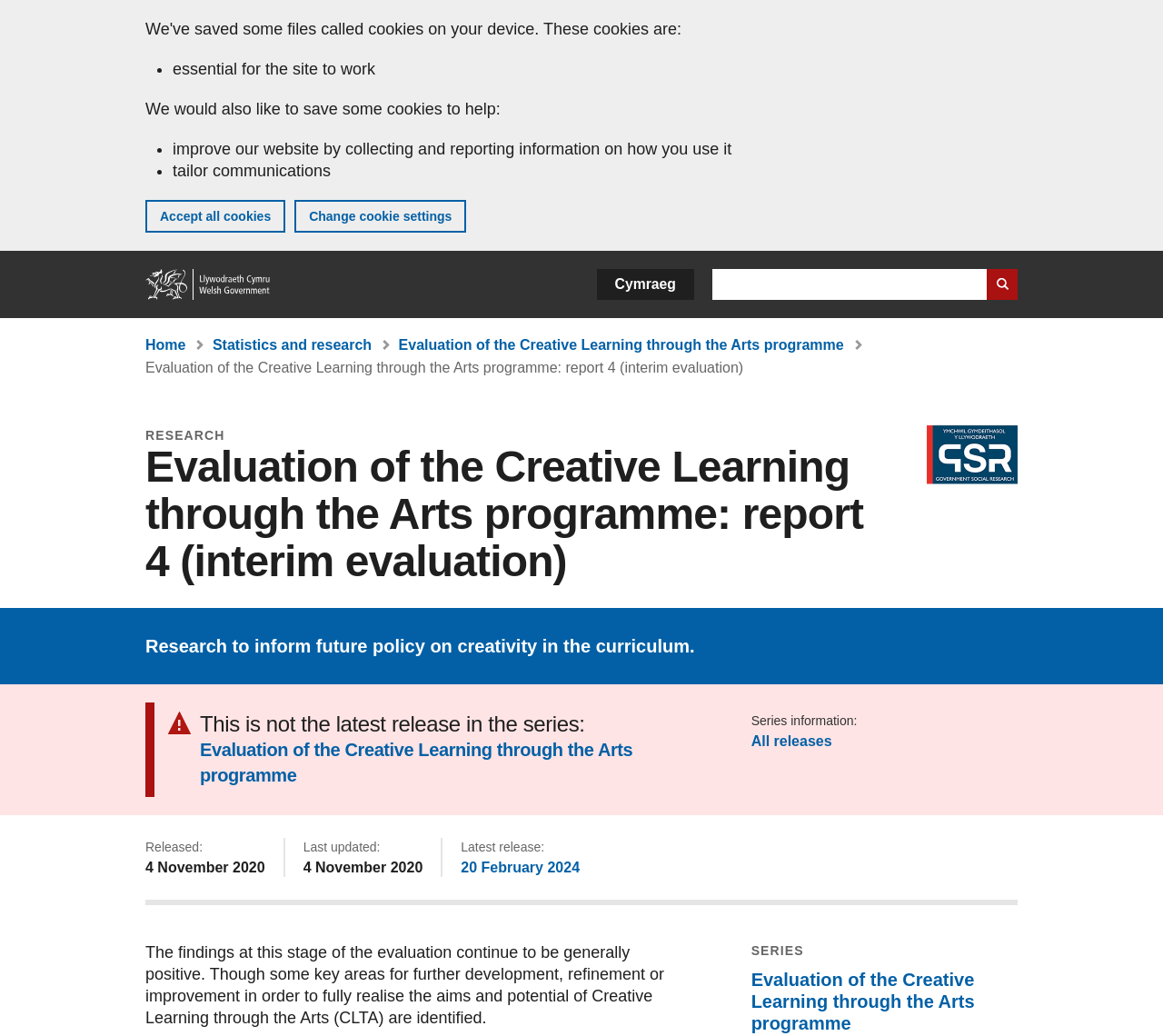Provide your answer to the question using just one word or phrase: What is the general tone of the report's findings?

Generally positive